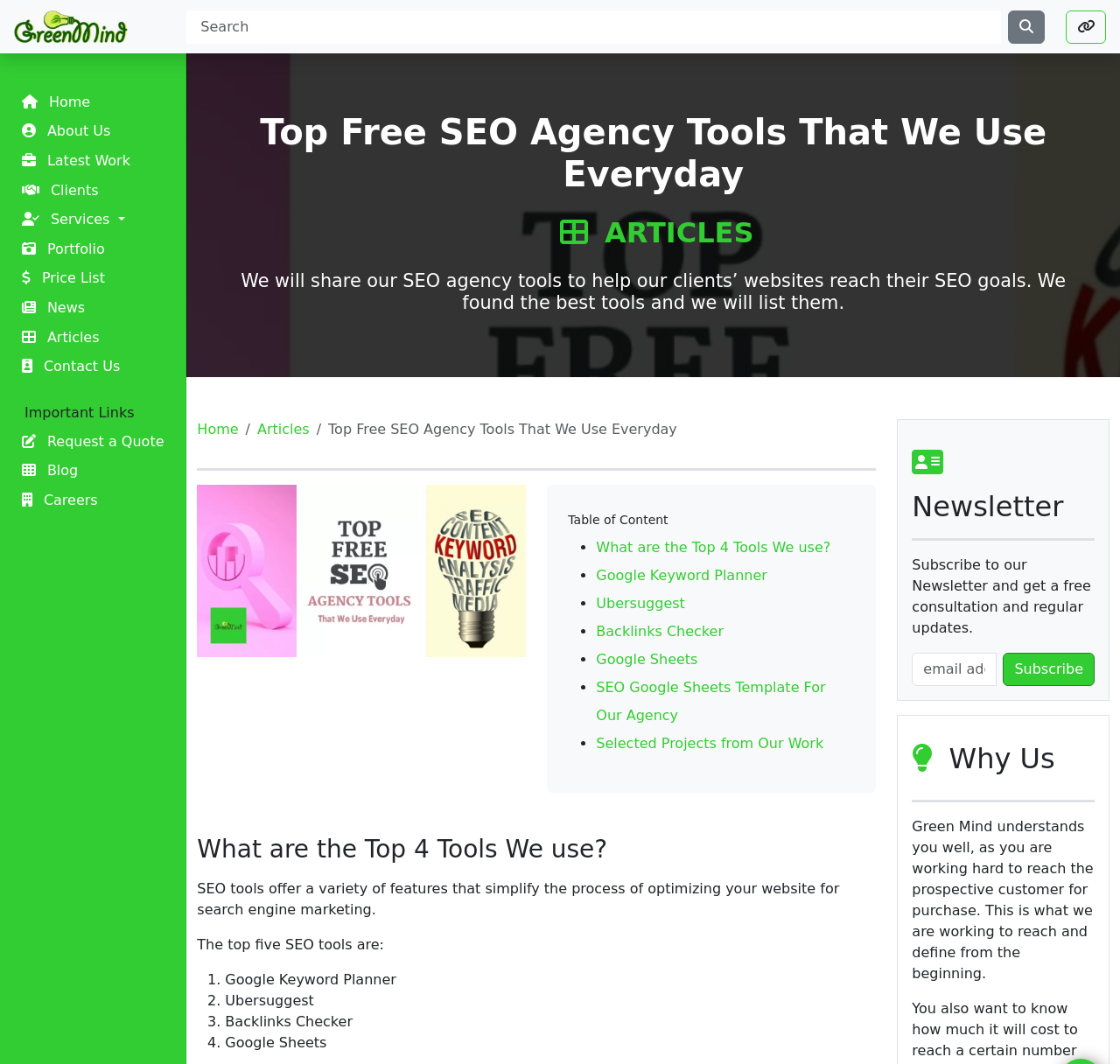Find the coordinates for the bounding box of the element with this description: "aria-label="Search" name="s" placeholder="Search" title="Search For"".

[0.167, 0.009, 0.894, 0.041]